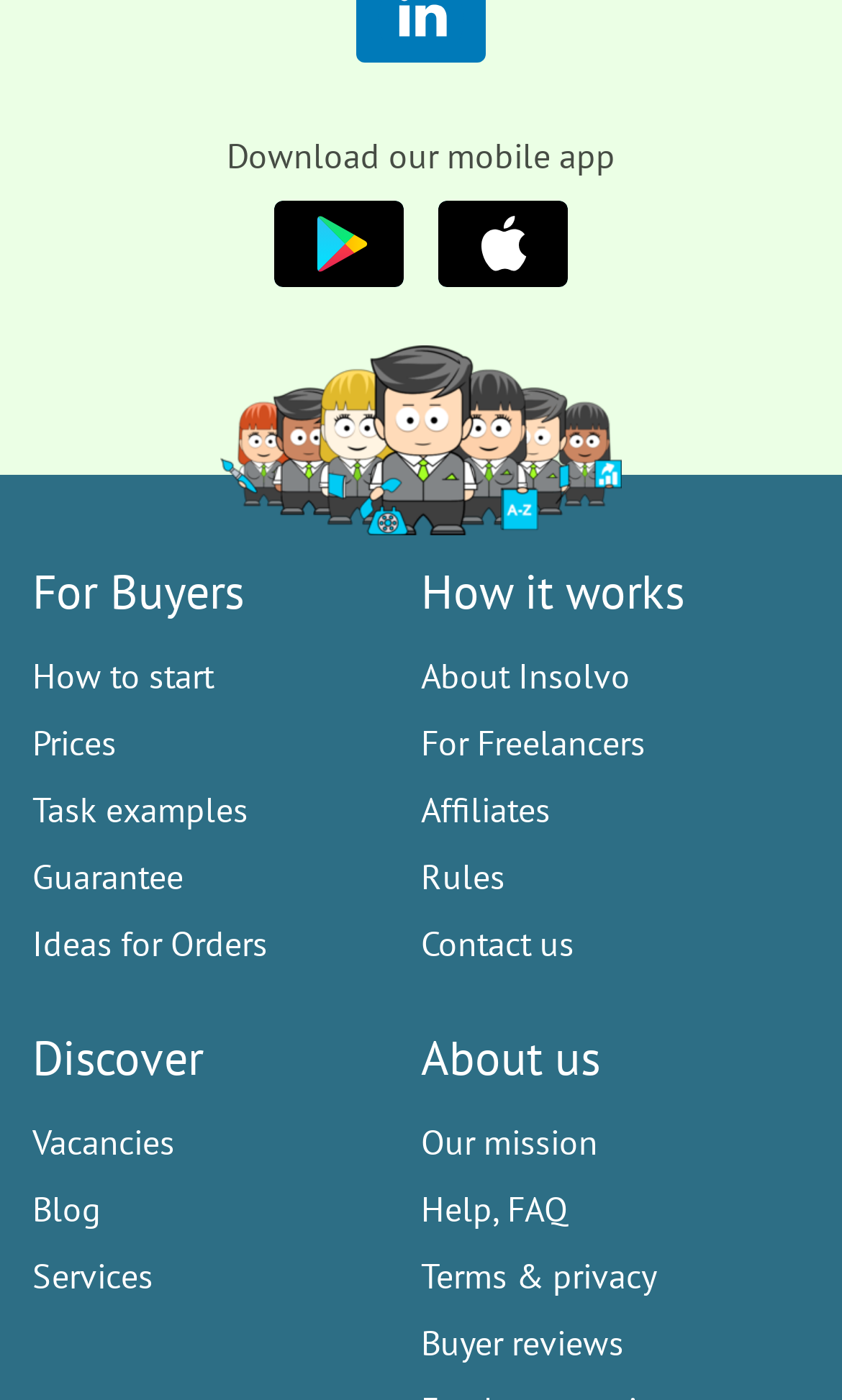Given the element description "Follow" in the screenshot, predict the bounding box coordinates of that UI element.

None